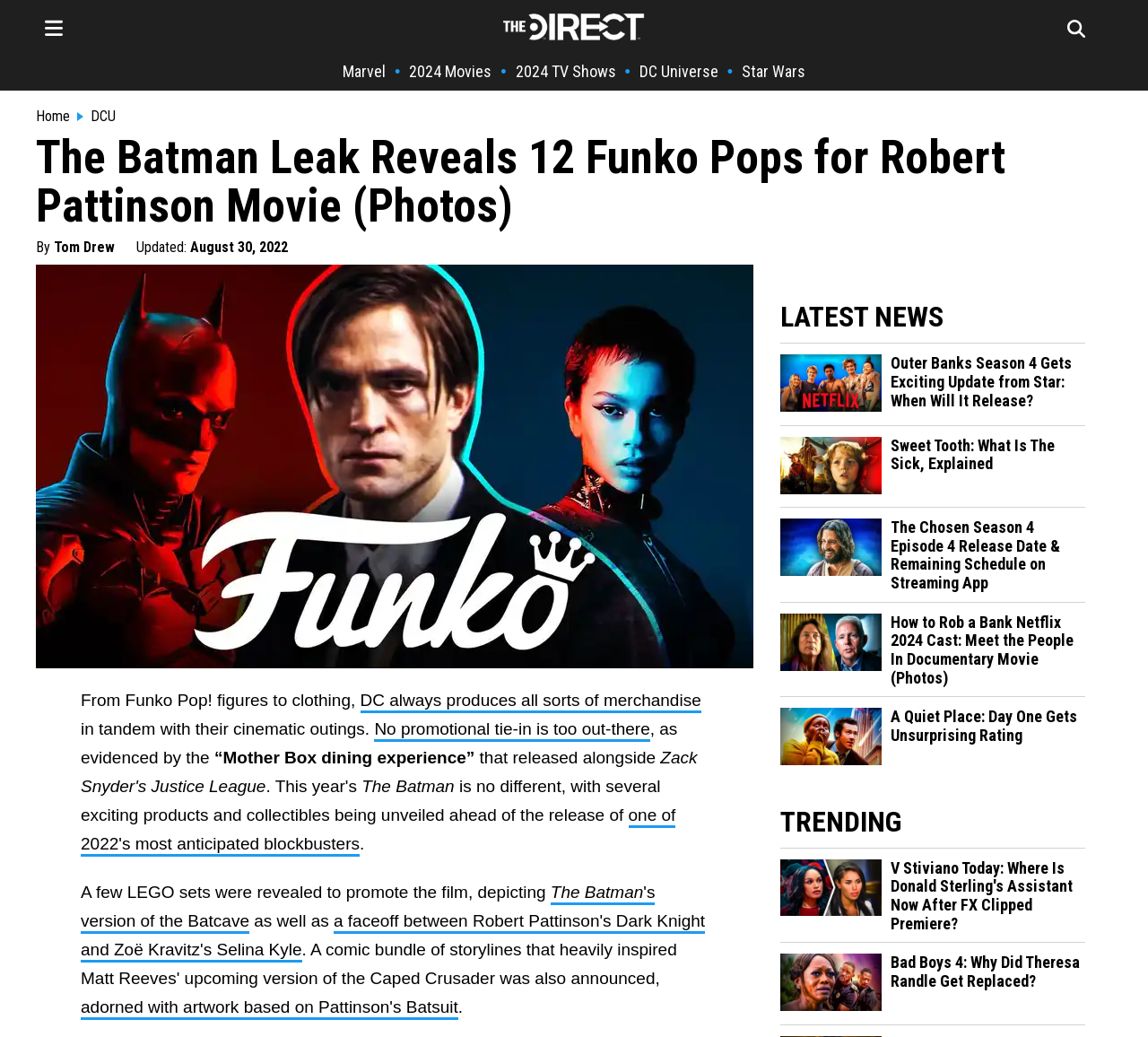Can you specify the bounding box coordinates for the region that should be clicked to fulfill this instruction: "Read the article about The Batman Leak Reveals 12 Funko Pops for Robert Pattinson Movie".

[0.031, 0.129, 0.969, 0.222]